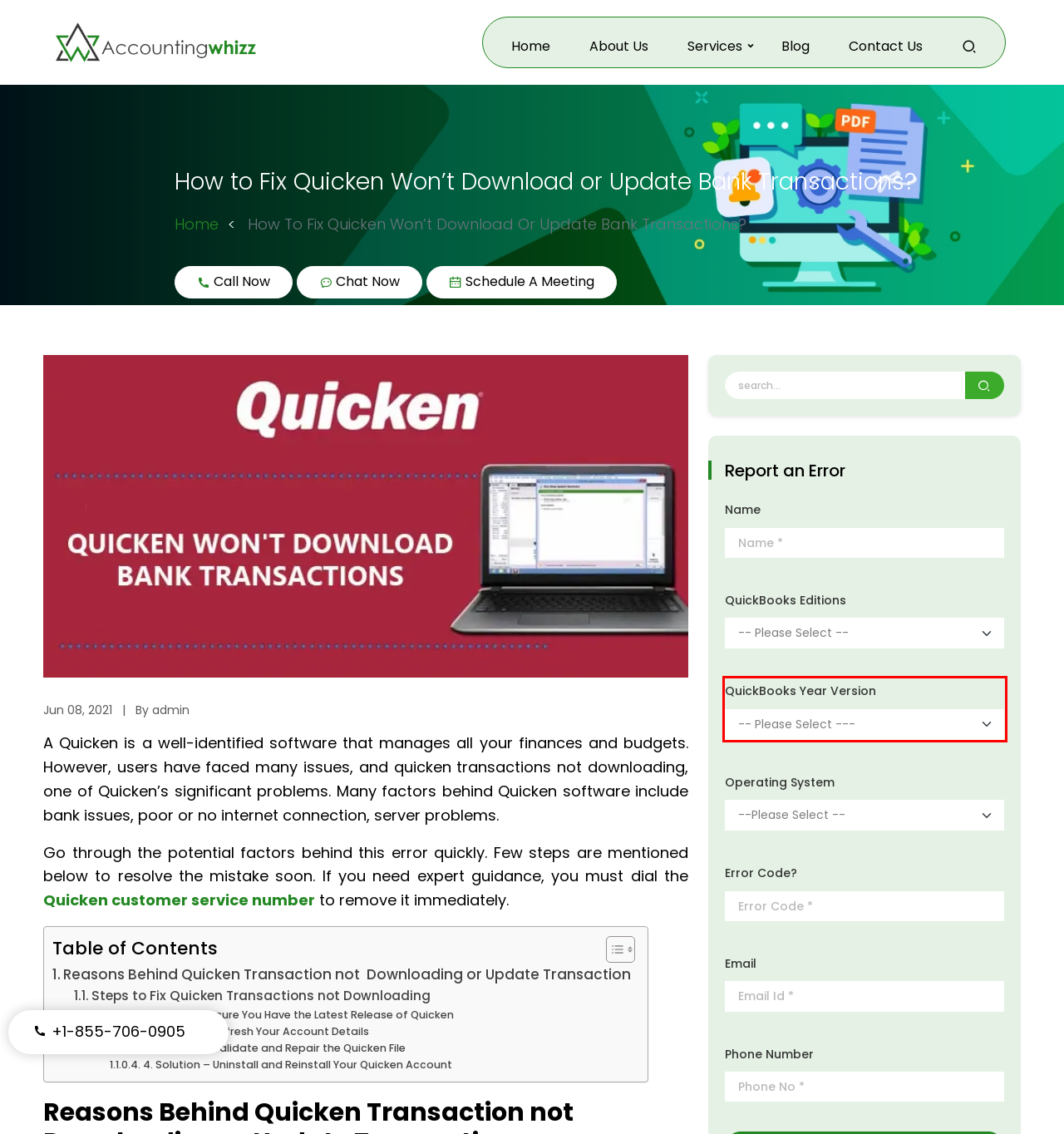Identify the text inside the red bounding box on the provided webpage screenshot by performing OCR.

QuickBooks Year Version -- Please Select --- 2009 2010 2011 2012 2013 2014 2015 2016 2017 2018 2019 2020 2021 2022